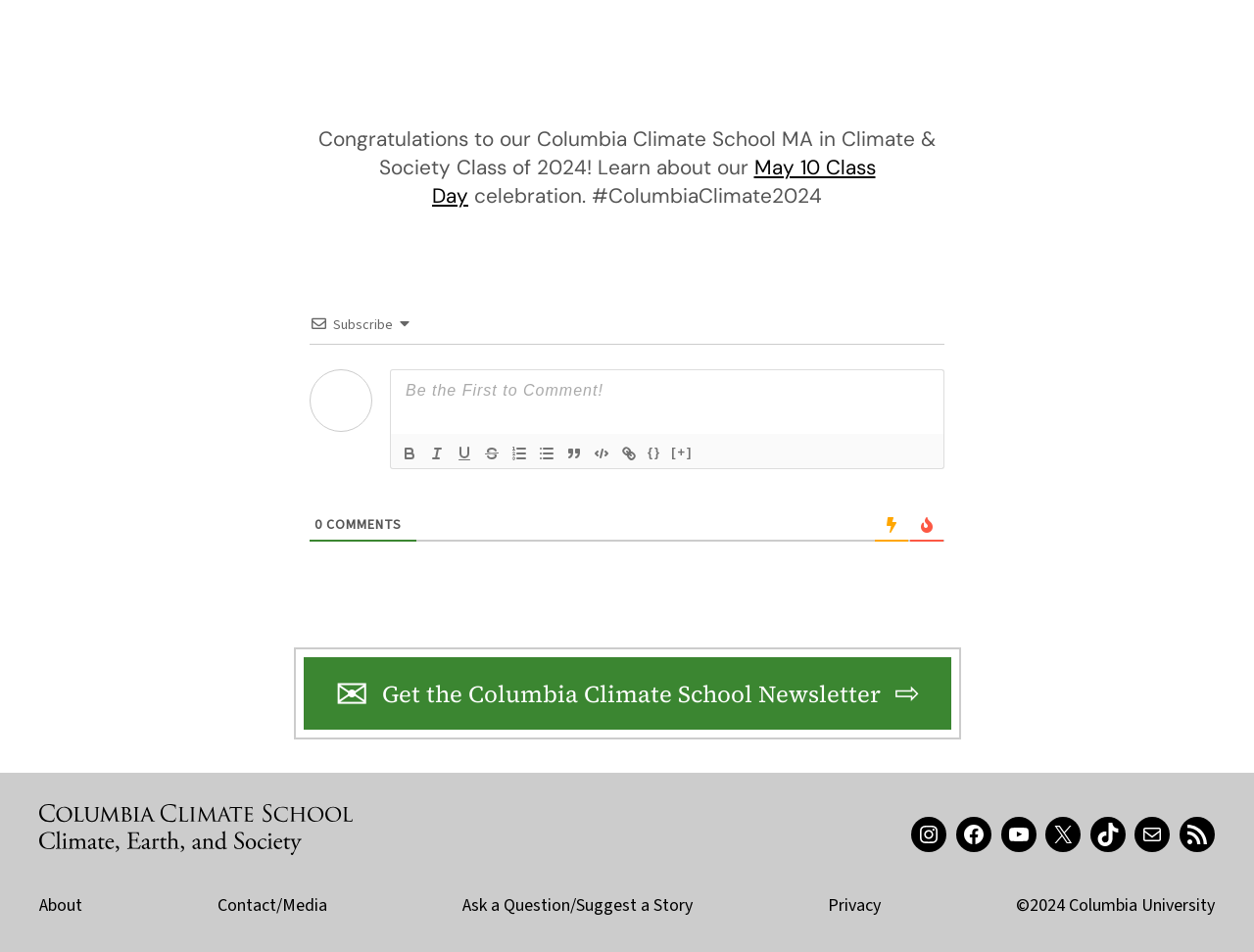How many buttons are in the formatting toolbar?
Look at the image and respond to the question as thoroughly as possible.

The formatting toolbar has buttons for Bold, Italic, Underline, Strike, Ordered List, Unordered List, Blockquote, Code Block, and Link, which are 9 buttons in total.